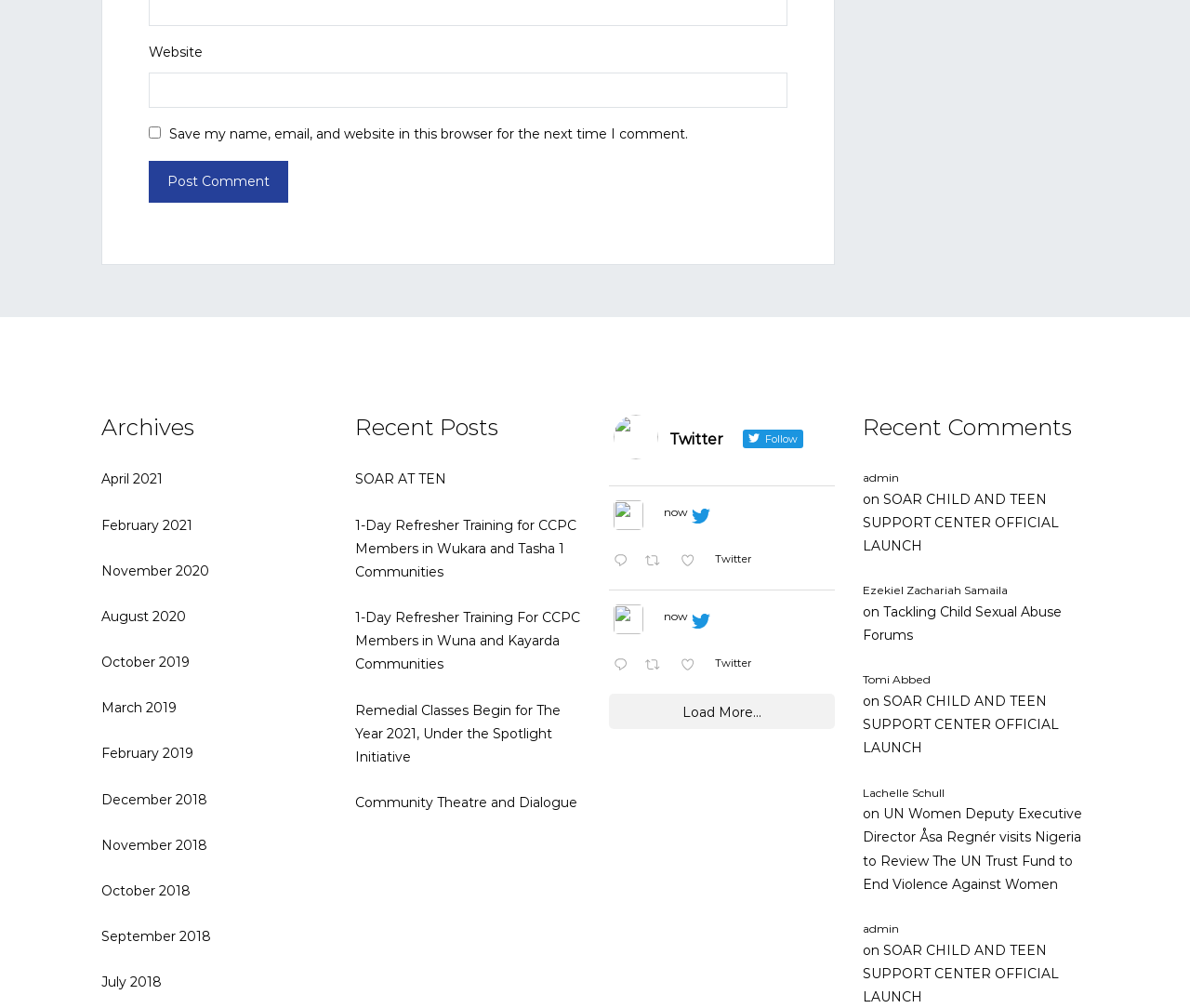Provide the bounding box coordinates for the area that should be clicked to complete the instruction: "Post a comment".

[0.125, 0.159, 0.242, 0.201]